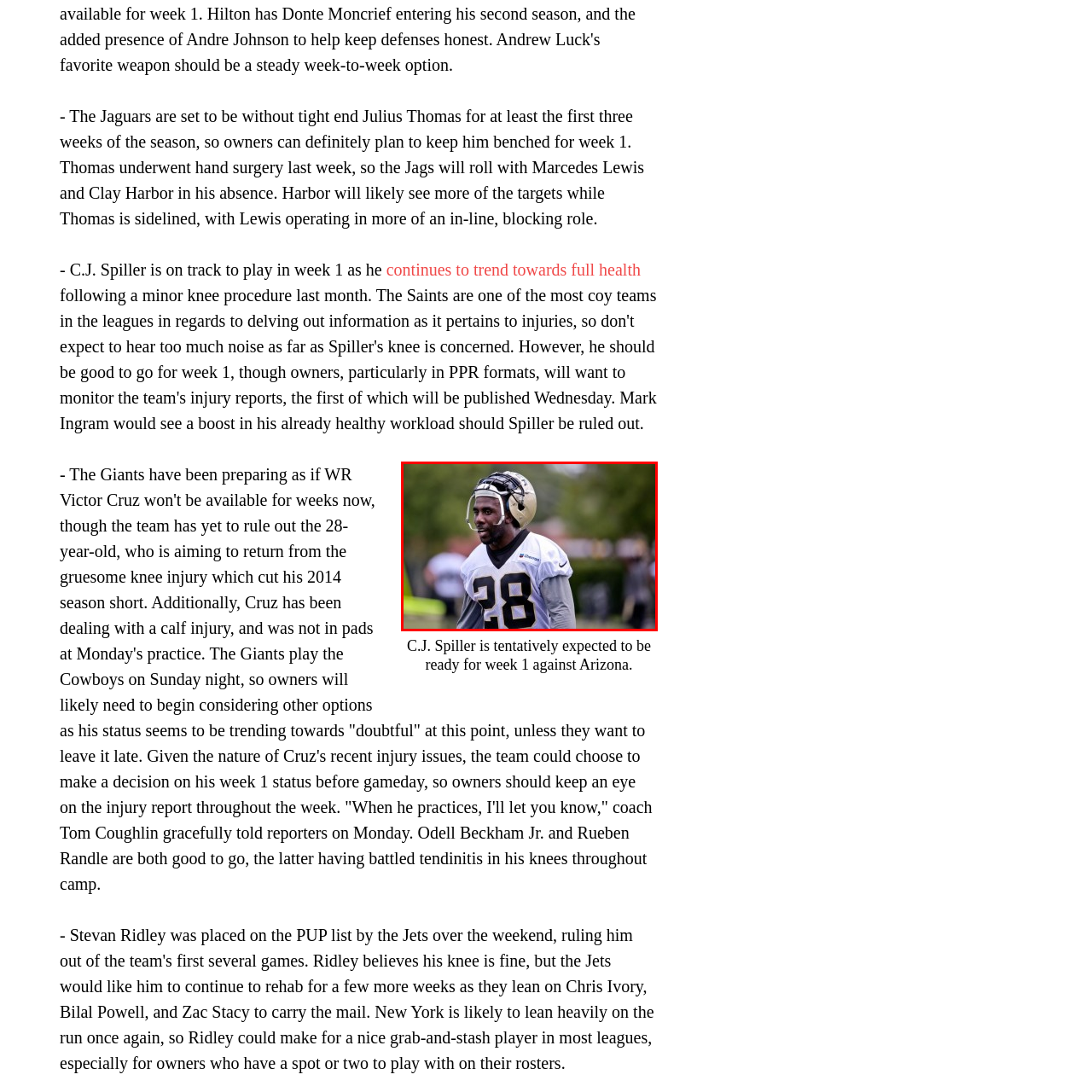Observe the image segment inside the red bounding box and answer concisely with a single word or phrase: Where is the practice session taking place?

A training facility